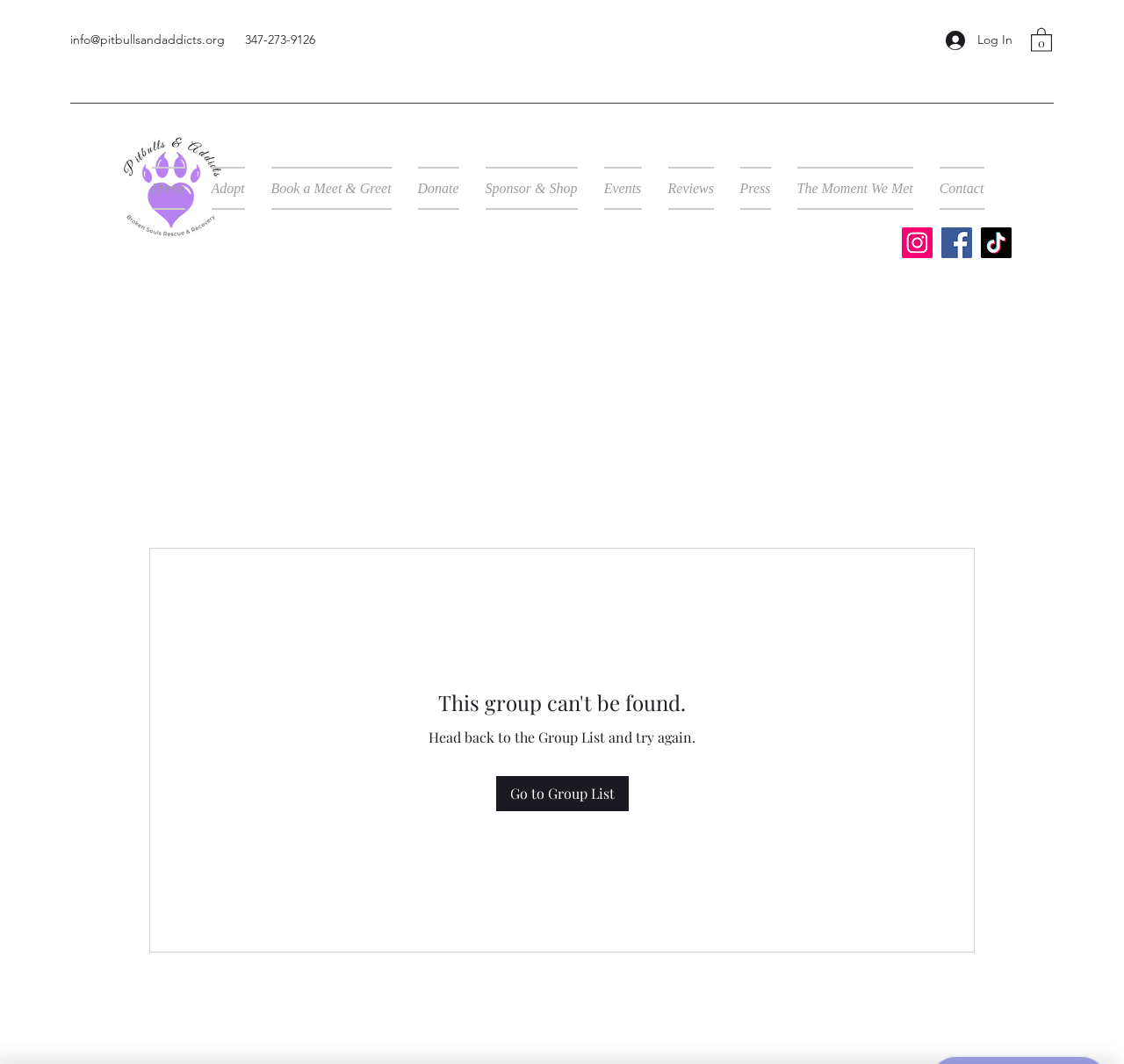Determine the coordinates of the bounding box for the clickable area needed to execute this instruction: "Click the Log In button".

[0.83, 0.023, 0.912, 0.053]